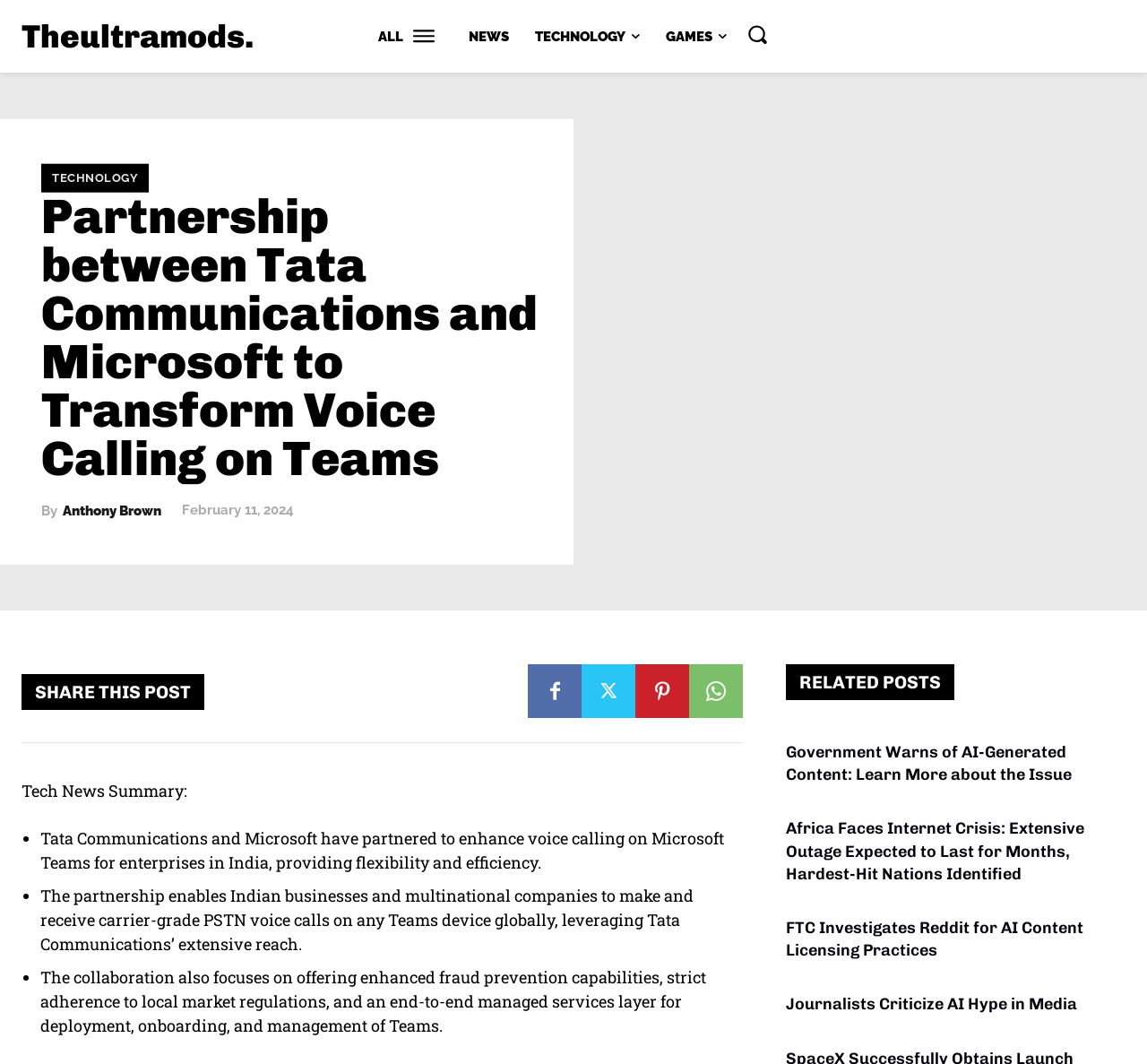What is the date of this article?
Offer a detailed and exhaustive answer to the question.

I found the date by looking at the time element, which contains the date 'February 11, 2024'.